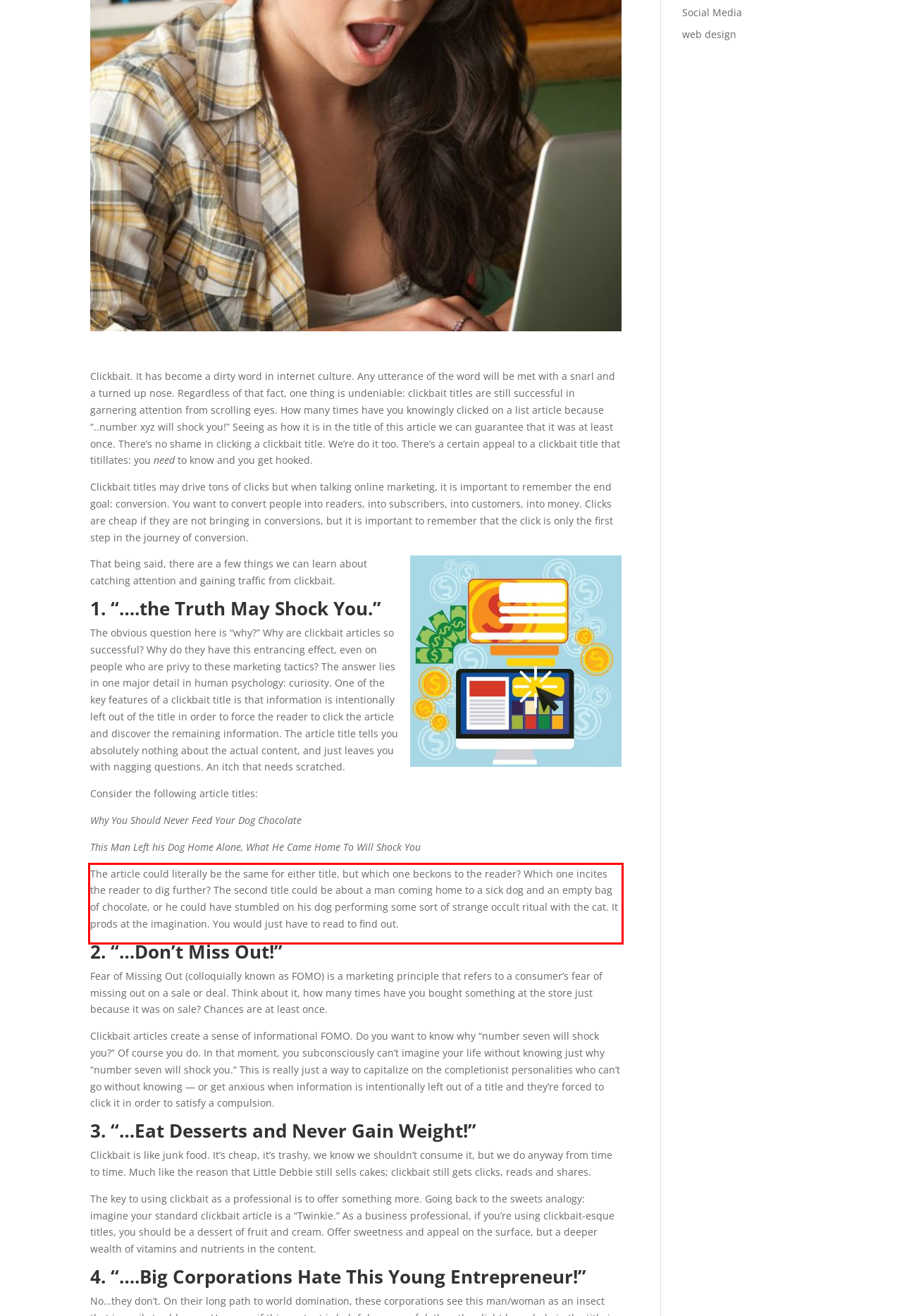With the given screenshot of a webpage, locate the red rectangle bounding box and extract the text content using OCR.

The article could literally be the same for either title, but which one beckons to the reader? Which one incites the reader to dig further? The second title could be about a man coming home to a sick dog and an empty bag of chocolate, or he could have stumbled on his dog performing some sort of strange occult ritual with the cat. It prods at the imagination. You would just have to read to find out.